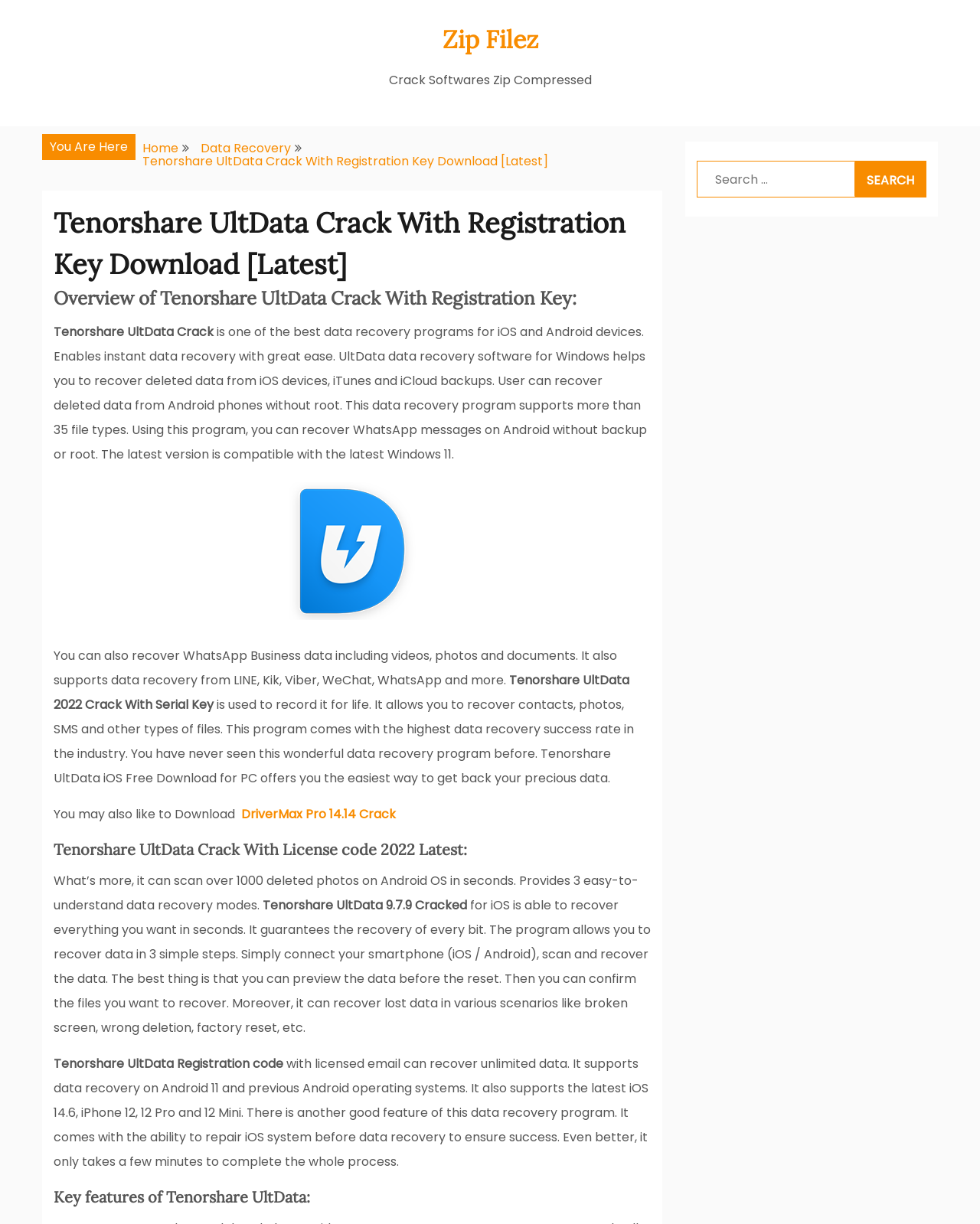Extract the main title from the webpage.

Tenorshare UltData Crack With Registration Key Download [Latest]